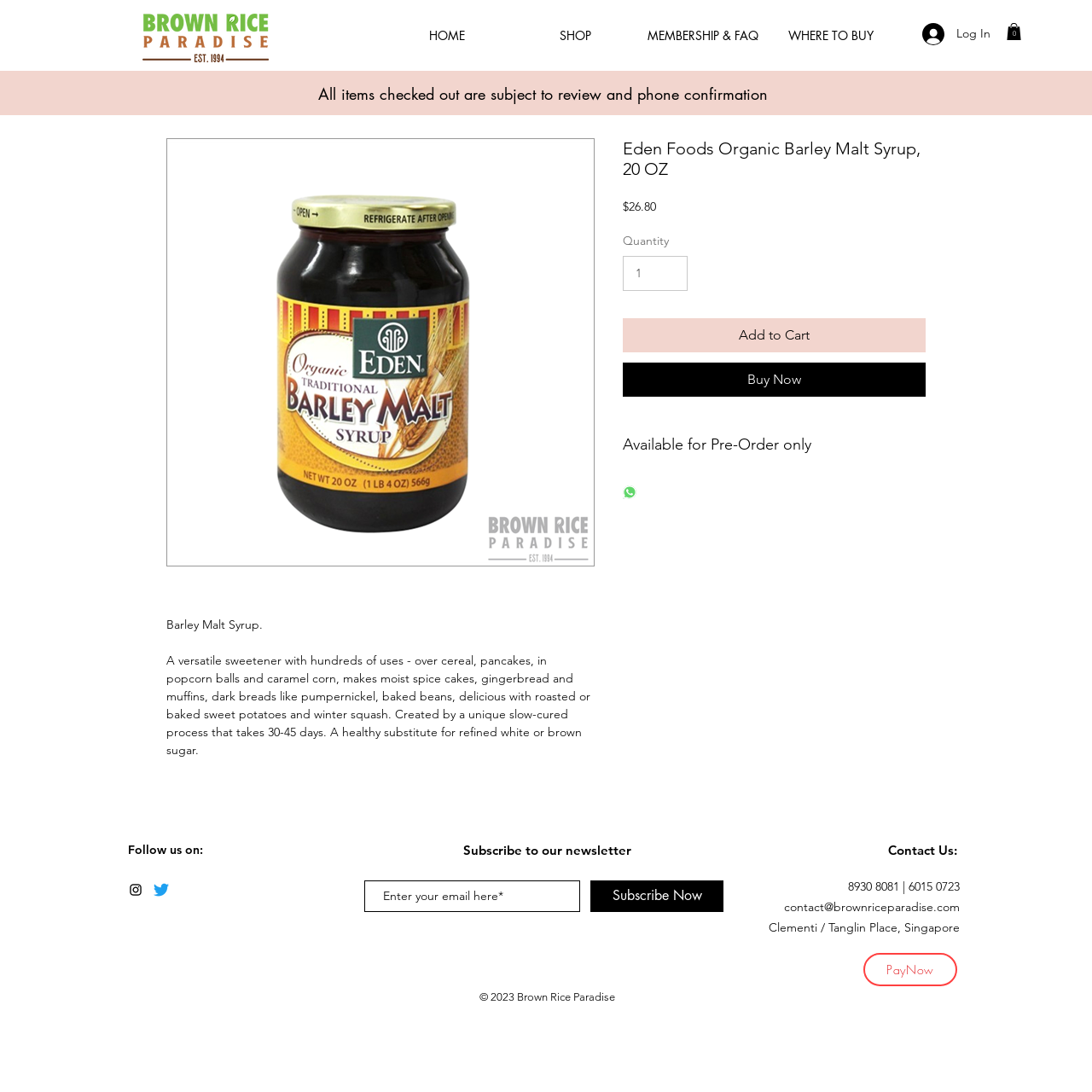Please find and generate the text of the main heading on the webpage.

Eden Foods Organic Barley Malt Syrup, 20 OZ